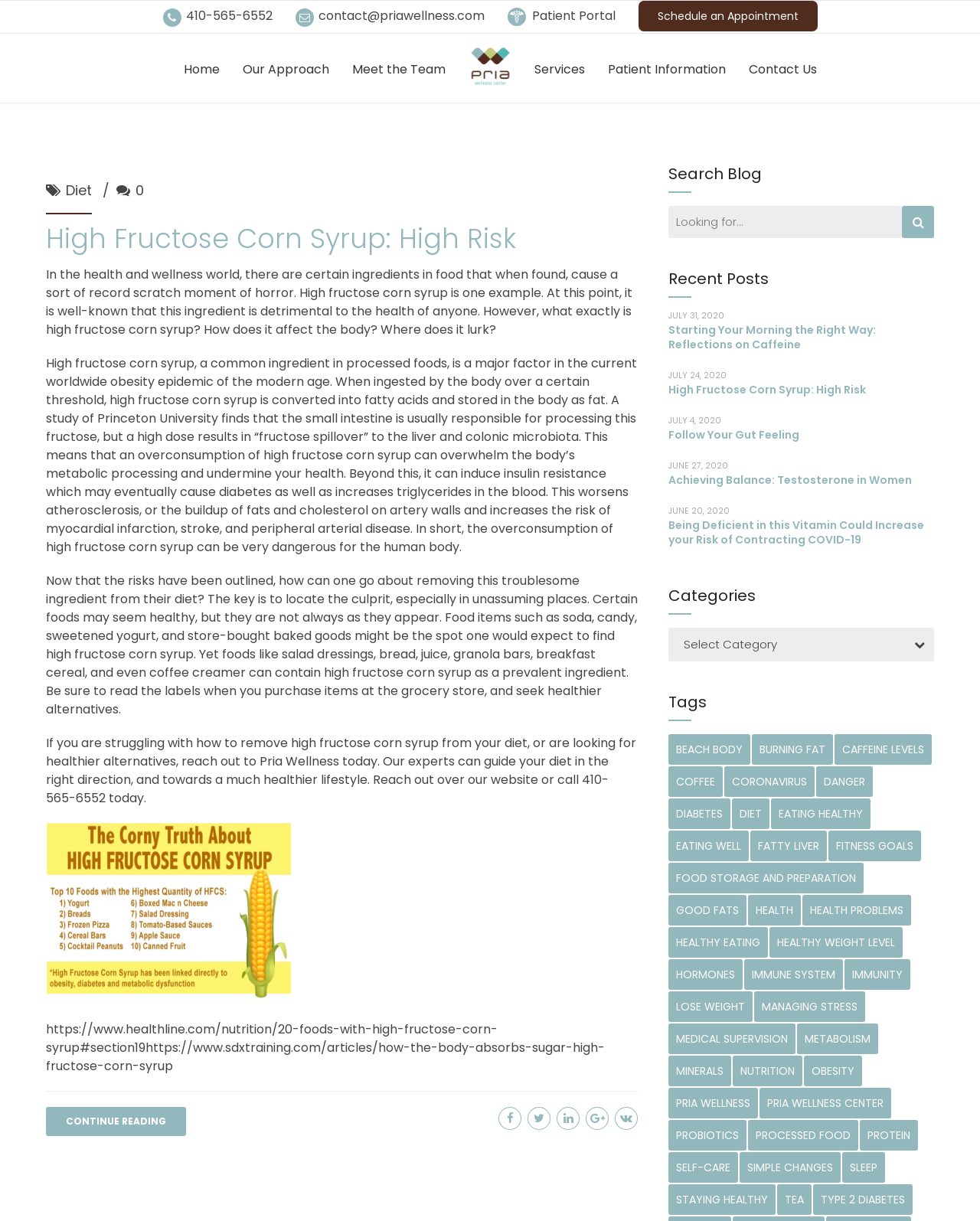How can I remove high fructose corn syrup from my diet?
Please answer the question with a detailed and comprehensive explanation.

The article suggests that to remove high fructose corn syrup from your diet, you should read food labels carefully and seek out healthier alternatives to foods that contain this ingredient.